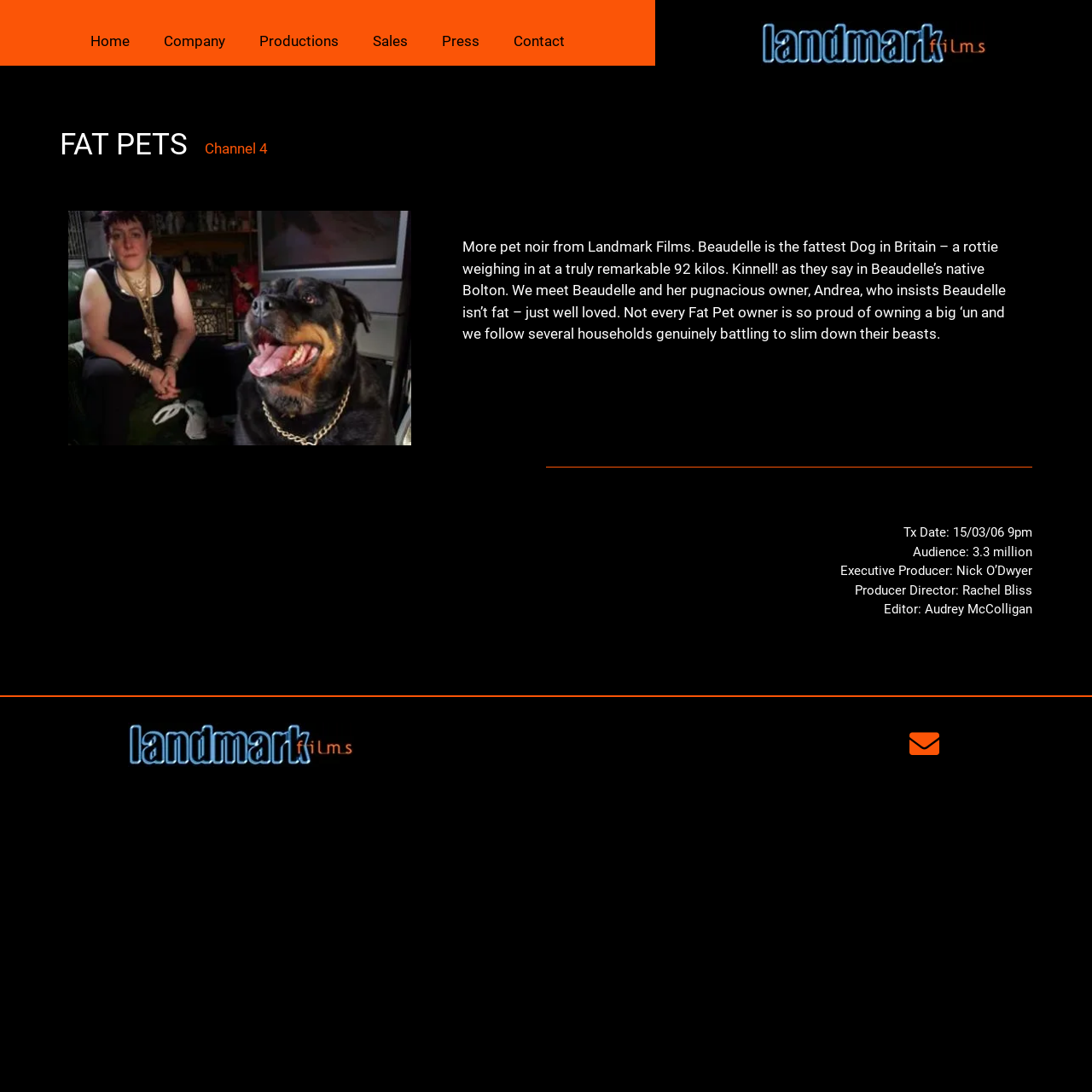Who is the executive producer of the TV show?
Refer to the image and give a detailed response to the question.

The webpage credits Nick O’Dwyer as the executive producer of the TV show, which is mentioned in the StaticText element with the bounding box coordinates [0.77, 0.516, 0.945, 0.53].